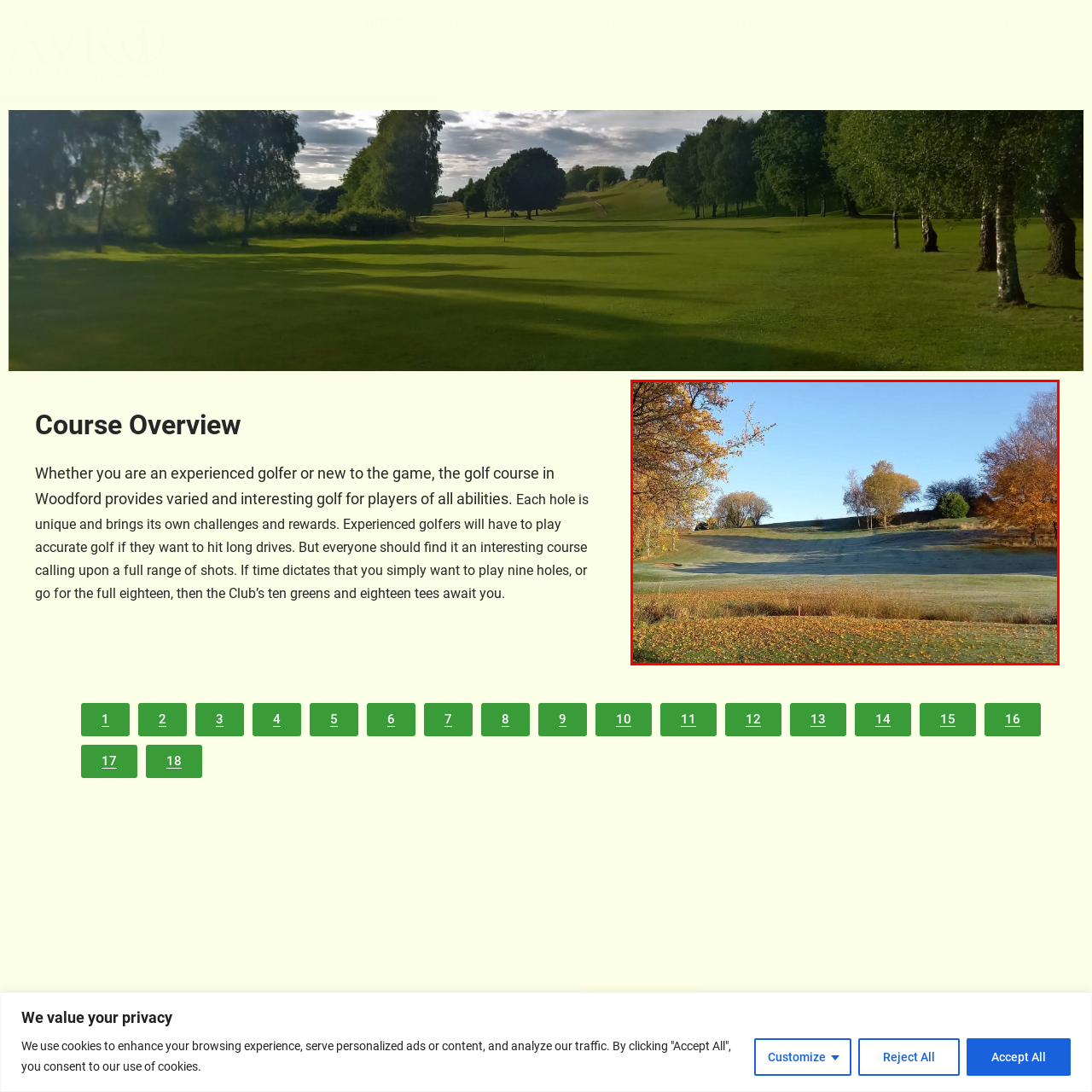Explain in detail what is depicted in the image enclosed by the red boundary.

The image showcases the stunning Avro Golf Course in Woodford, capturing a serene autumn morning. The landscape is adorned with vibrant fall foliage, displaying a palette of oranges and yellows from the trees lining the course. A gentle frost blankets the lush green fairways, hinting at the crispness of the early hours. In the background, a gentle slope rises, leading to a mix of trees and shrubs that provide a natural backdrop, enhancing the course's beauty. This tranquil scene epitomizes the charm of golfing in the fall, inviting both seasoned players and newcomers to enjoy the unique challenges and rewards that the course offers.